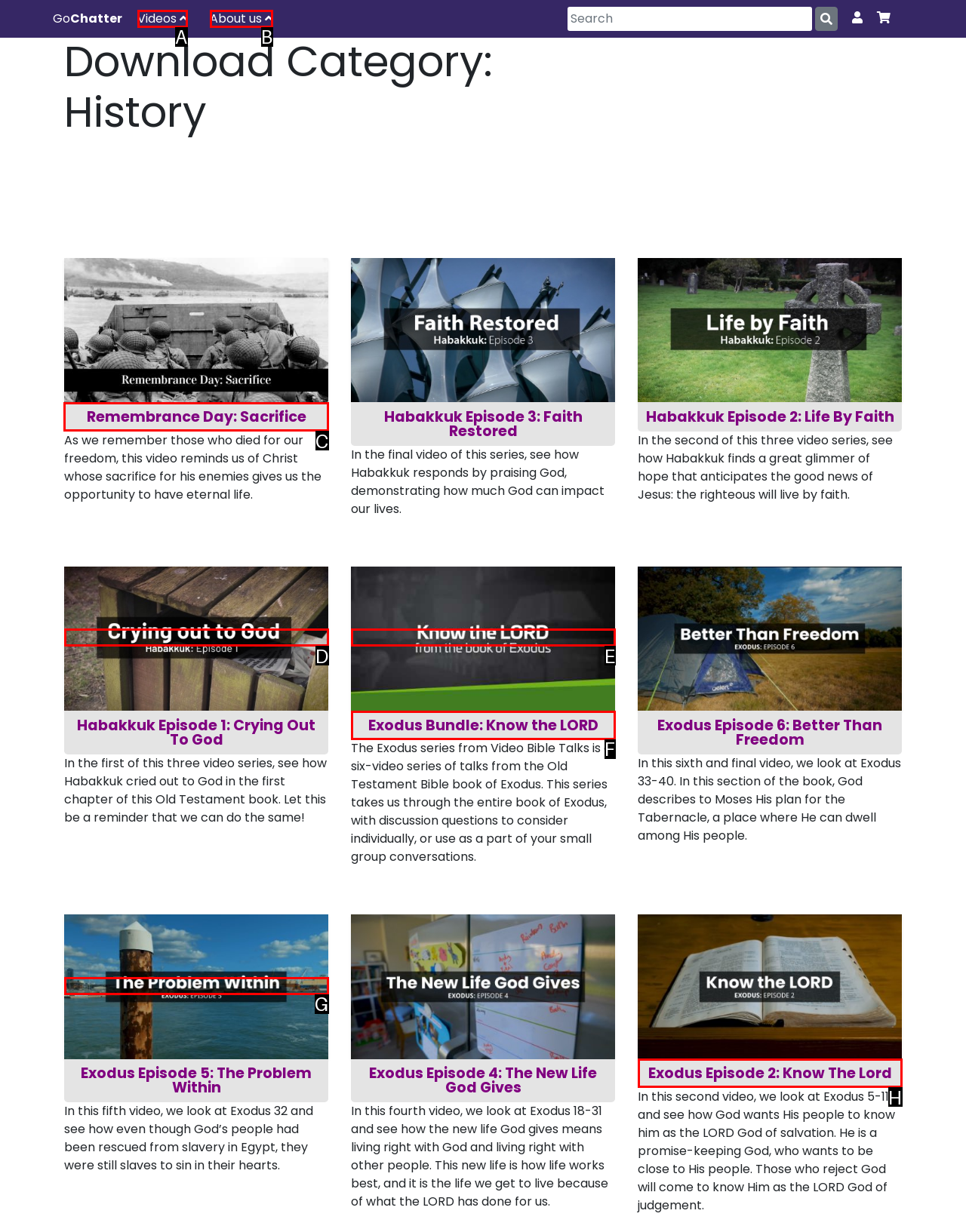Identify the correct UI element to click for the following task: Watch Remembrance Day video Choose the option's letter based on the given choices.

C